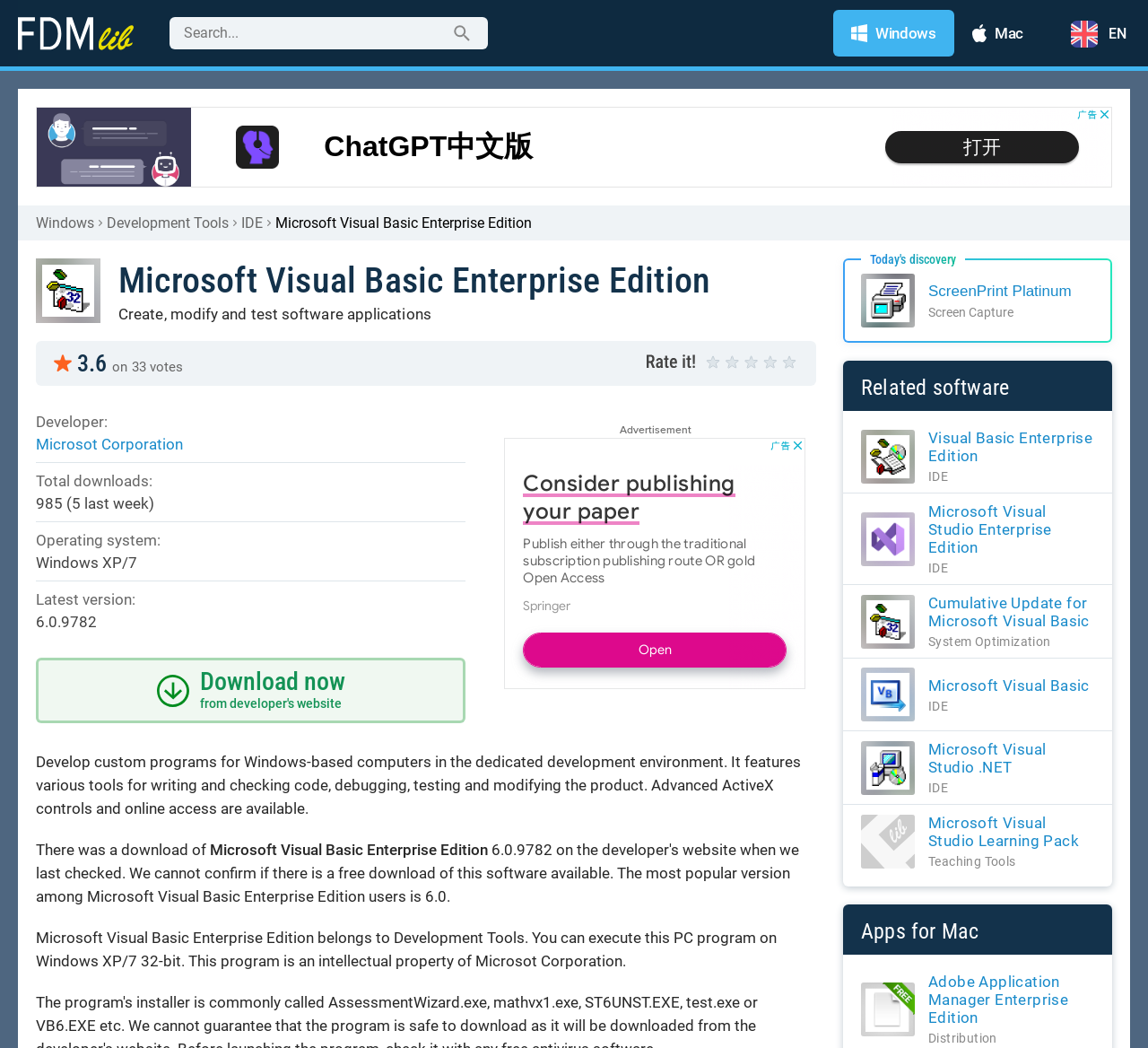Find the bounding box coordinates of the clickable area that will achieve the following instruction: "Check Terms & Conditions".

None